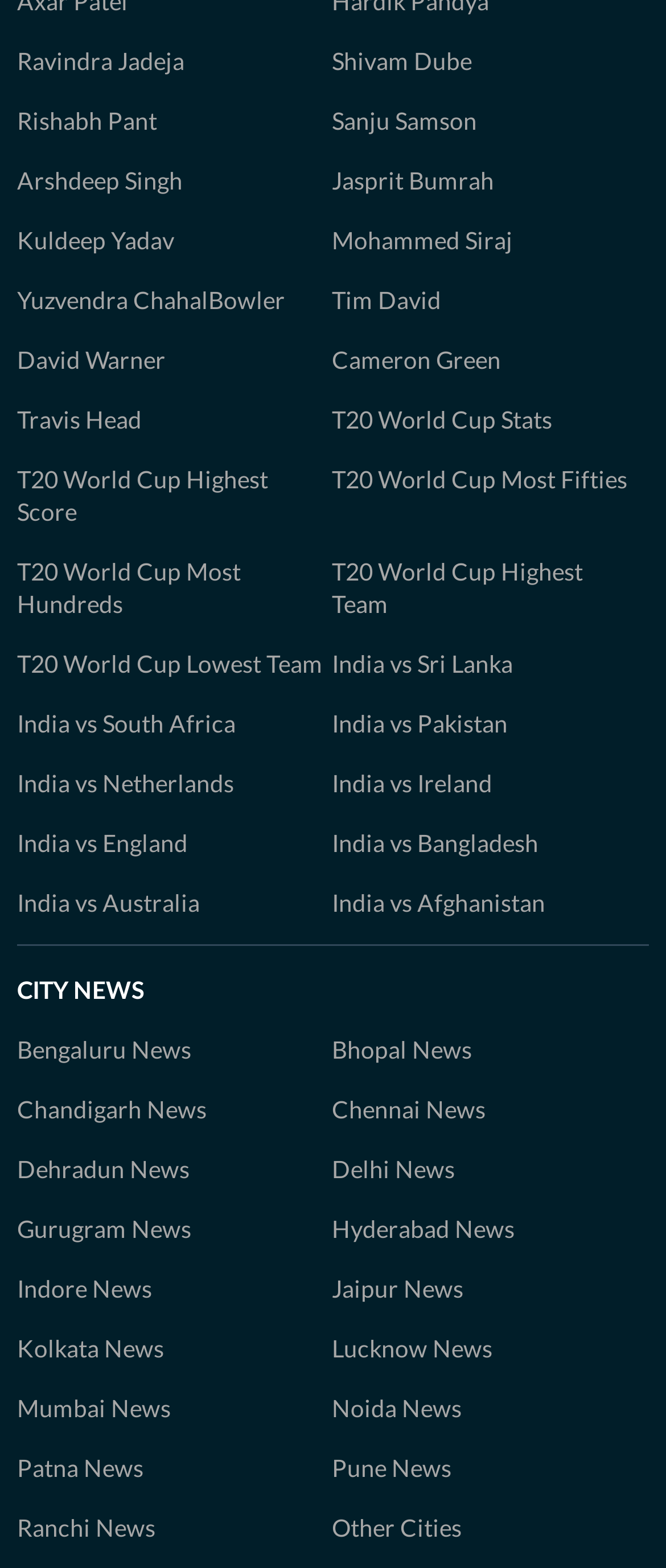Extract the bounding box coordinates for the UI element described by the text: "aria-label="Toggle navigation"". The coordinates should be in the form of [left, top, right, bottom] with values between 0 and 1.

None